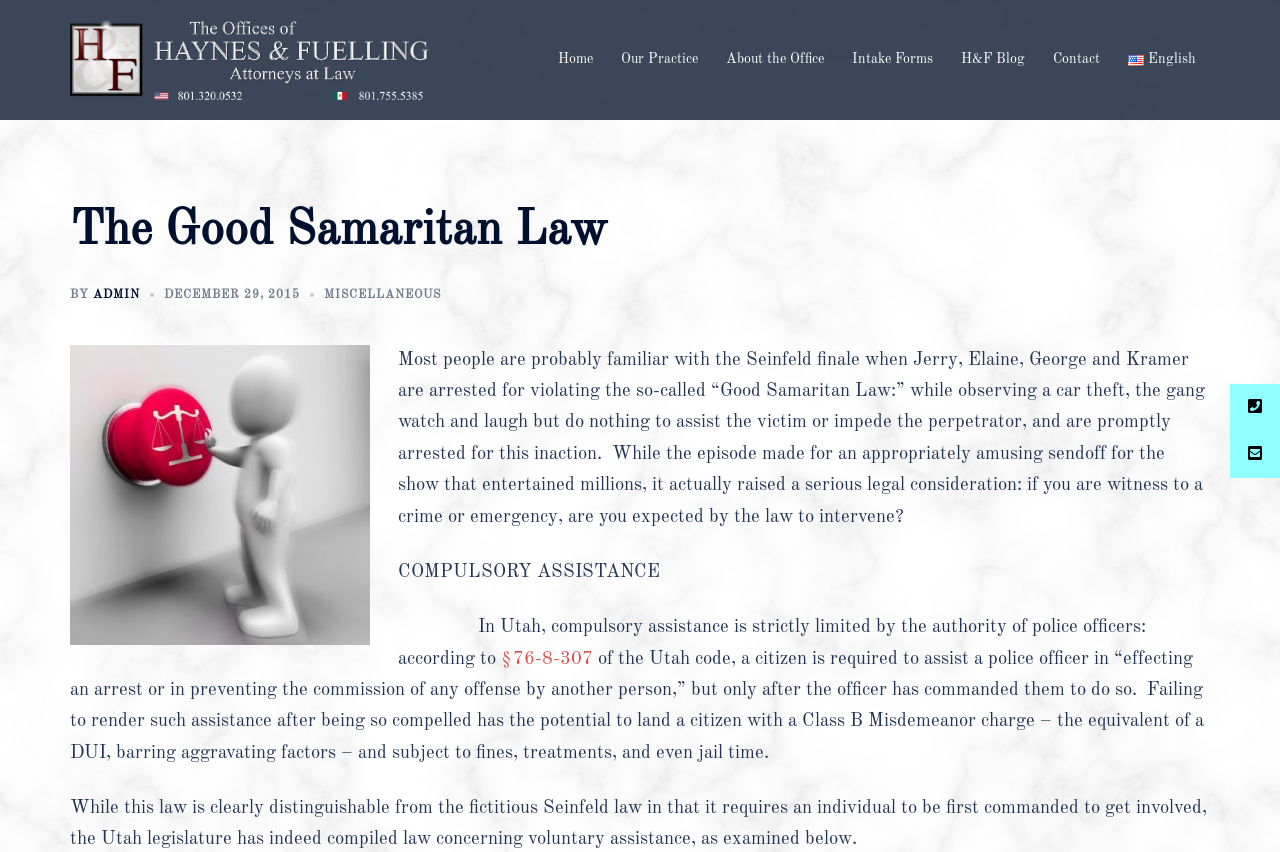Provide an in-depth caption for the contents of the webpage.

The webpage is about the "Good Samaritan Law" and its implications. At the top, there is a logo of "The Office of Haynes & Fuelling" accompanied by a link to the office's website. Below the logo, there is a navigation menu with links to "Home", "Our Practice", "About the Office", "Intake Forms", "H&F Blog", and "Contact".

The main content of the webpage is divided into sections. The first section has a heading "The Good Samaritan Law" and is followed by a brief introduction to the concept, referencing a Seinfeld episode where the characters are arrested for not helping a victim of a car theft. The text explains that while the episode was humorous, it raised a serious legal question about the responsibility to intervene in such situations.

The next section is titled "COMPULSORY ASSISTANCE" and discusses the laws in Utah regarding compulsory assistance. The text explains that in Utah, citizens are only required to assist police officers in making an arrest or preventing a crime if they are commanded to do so by the officer. Failure to comply can result in a Class B Misdemeanor charge.

The webpage also includes a link to the relevant Utah code, §76-8-307, which outlines the requirements for citizens to assist police officers. The text concludes by mentioning that the Utah legislature has also compiled laws regarding voluntary assistance, which will be examined further.